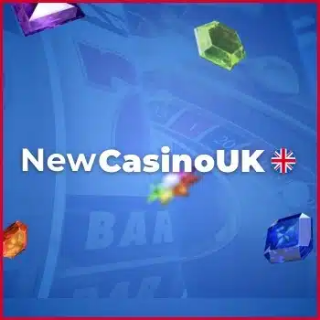Answer the following query with a single word or phrase:
What icon accompanies the logo?

British flag